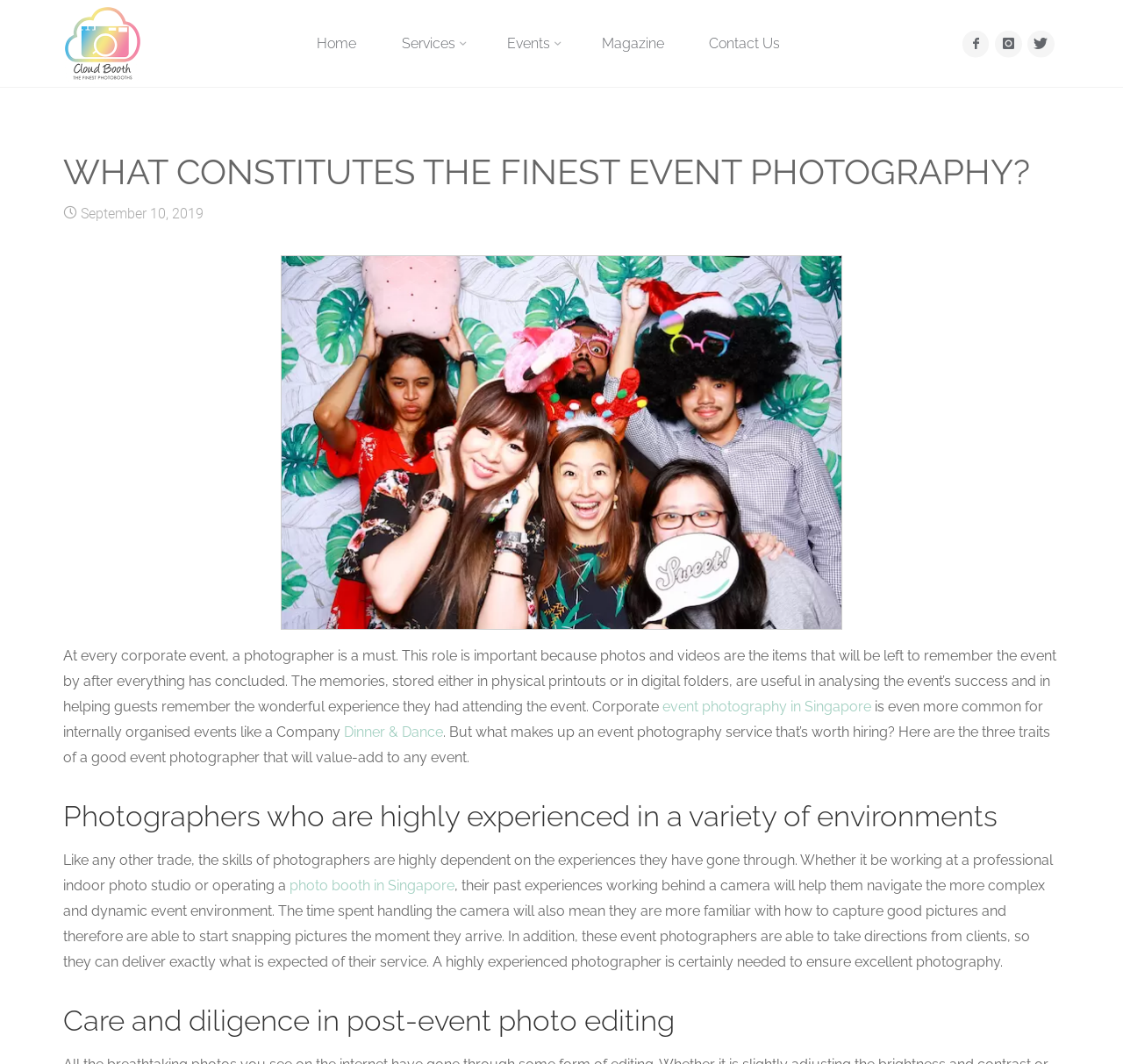Please find and give the text of the main heading on the webpage.

WHAT CONSTITUTES THE FINEST EVENT PHOTOGRAPHY?